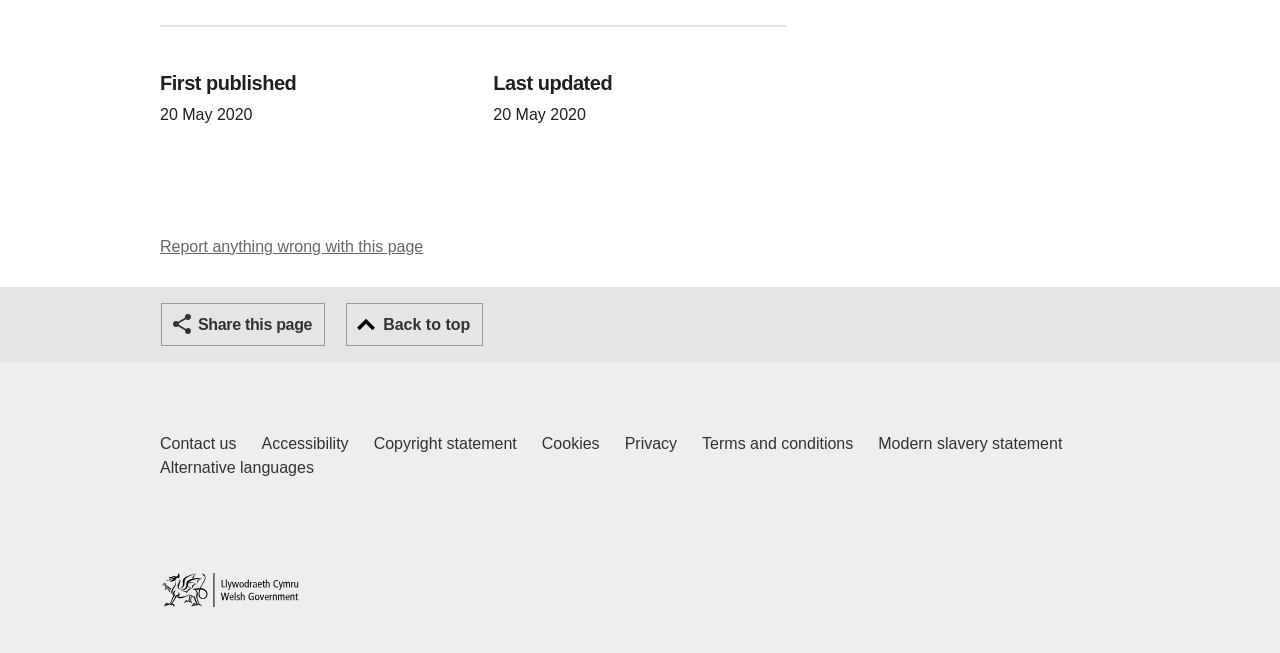Please find the bounding box coordinates of the element that must be clicked to perform the given instruction: "Go back to top". The coordinates should be four float numbers from 0 to 1, i.e., [left, top, right, bottom].

[0.27, 0.464, 0.378, 0.53]